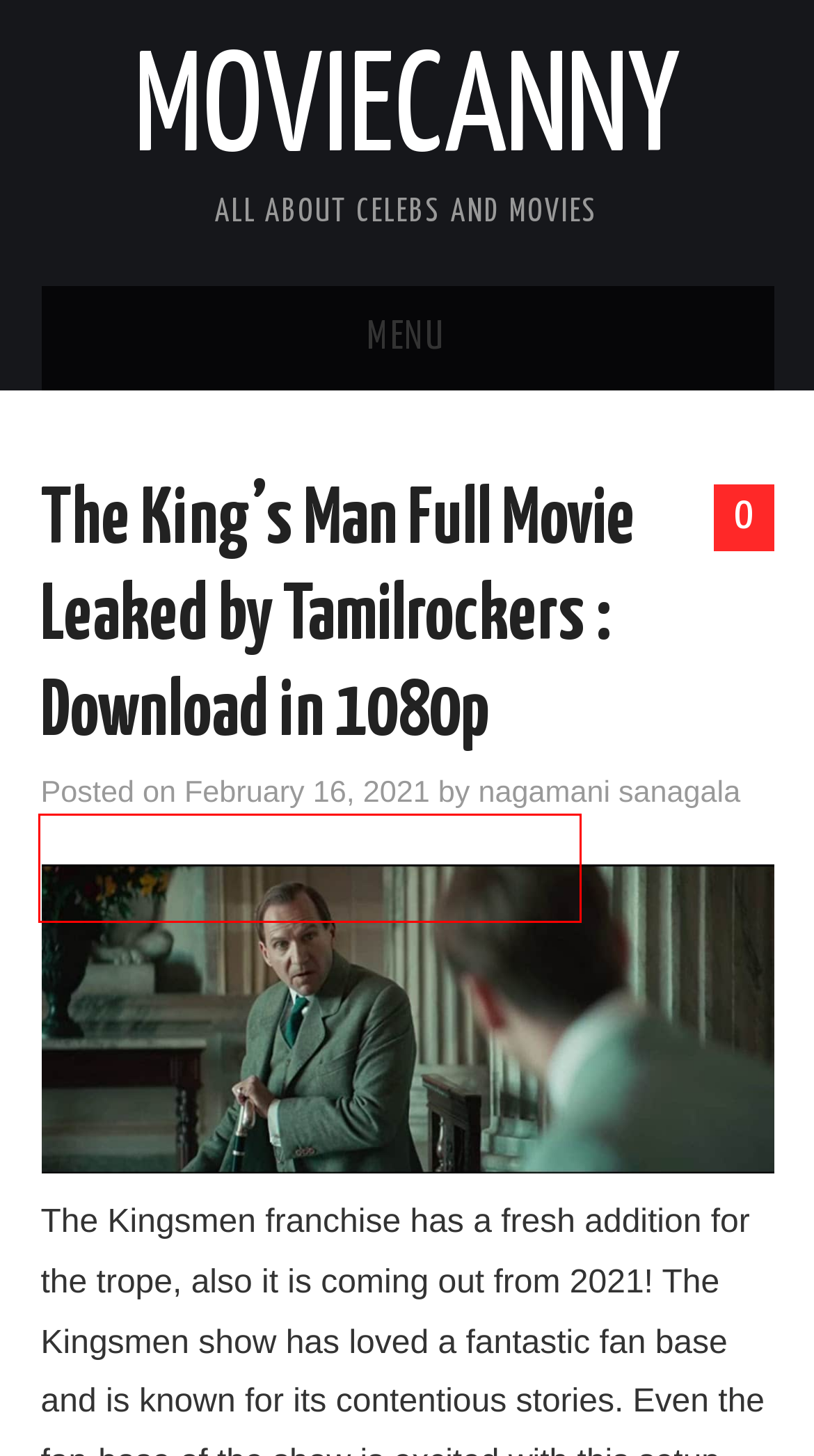Observe the screenshot of a webpage with a red bounding box around an element. Identify the webpage description that best fits the new page after the element inside the bounding box is clicked. The candidates are:
A. Privacy Policy - Moviecanny
B. Youtube Videos - Moviecanny
C. Celebrities Archives - Moviecanny
D. Songs and Lyrics Archives - Moviecanny
E. Moviecanny - All about Celebs and Movies
F. nagamani sanagala, Author at Moviecanny
G. Contact Us - Moviecanny
H. Movies Archives - Moviecanny

A